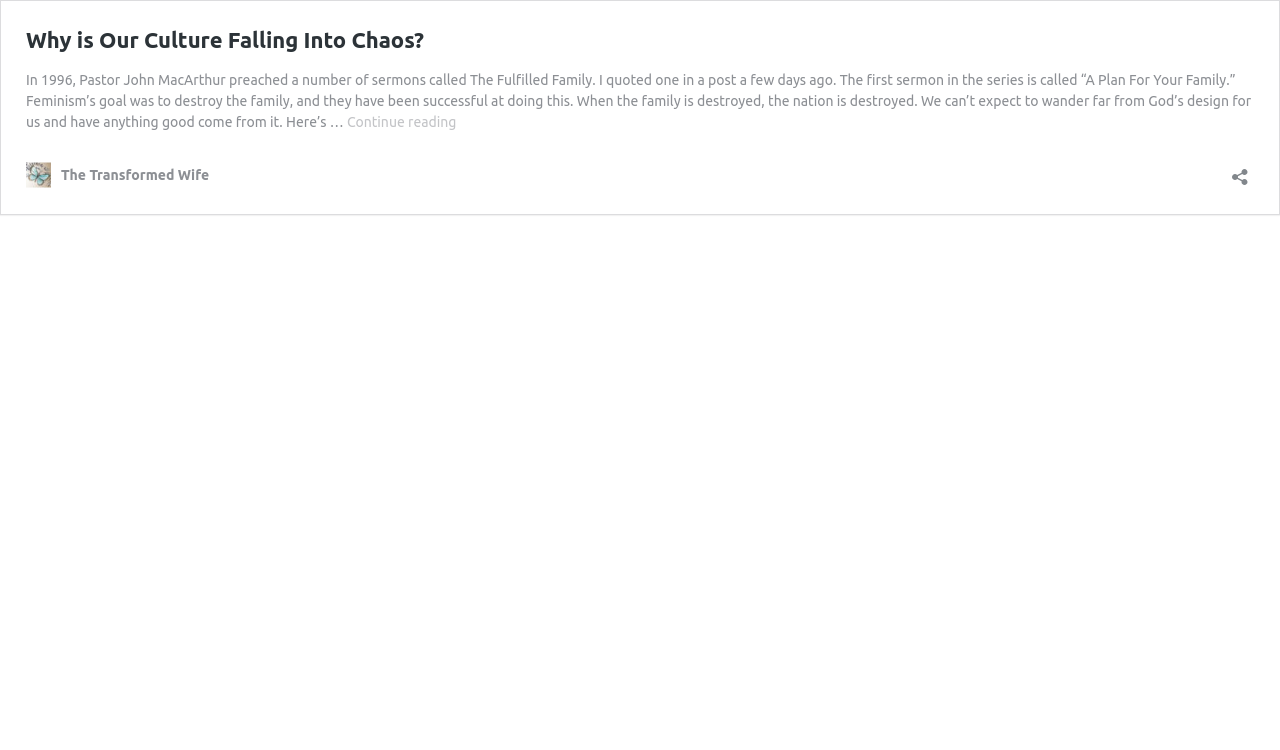What happens when the family is destroyed?
Please analyze the image and answer the question with as much detail as possible.

When the family is destroyed, the nation is destroyed because the text states 'When the family is destroyed, the nation is destroyed.'